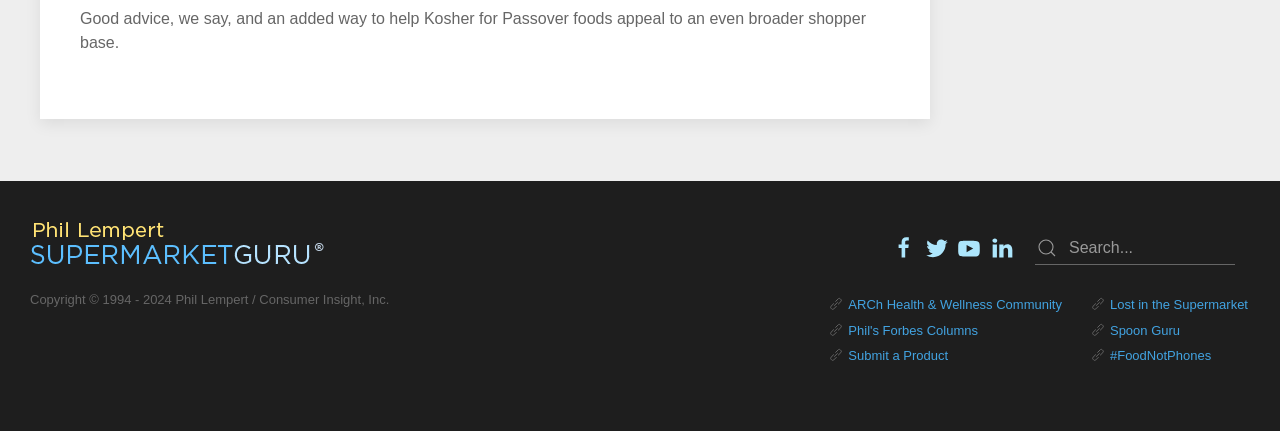Determine the bounding box coordinates of the region I should click to achieve the following instruction: "Visit Phil Lempert SupermarketGuru". Ensure the bounding box coordinates are four float numbers between 0 and 1, i.e., [left, top, right, bottom].

[0.023, 0.542, 0.254, 0.581]